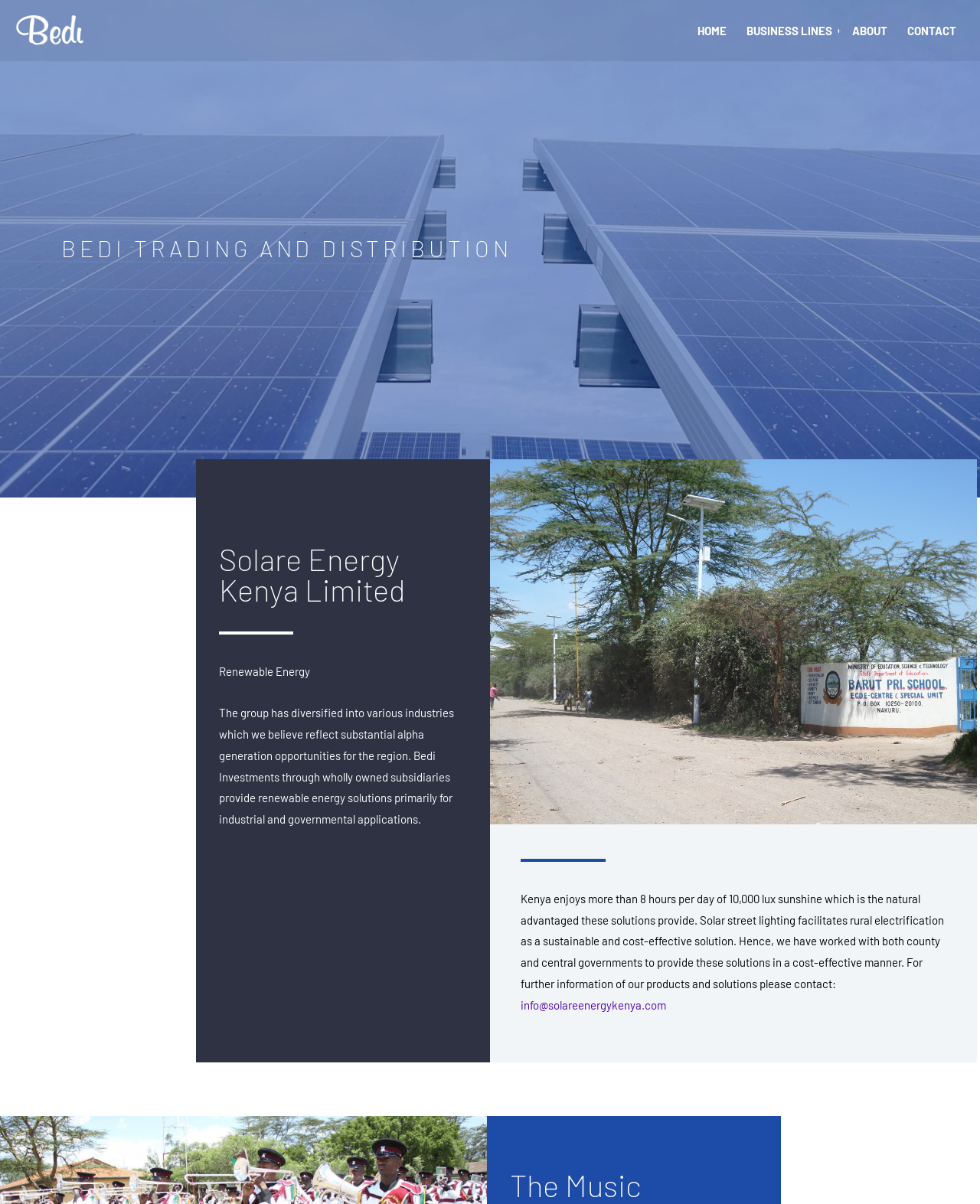What is the purpose of solar street lighting?
Please look at the screenshot and answer in one word or a short phrase.

Rural electrification